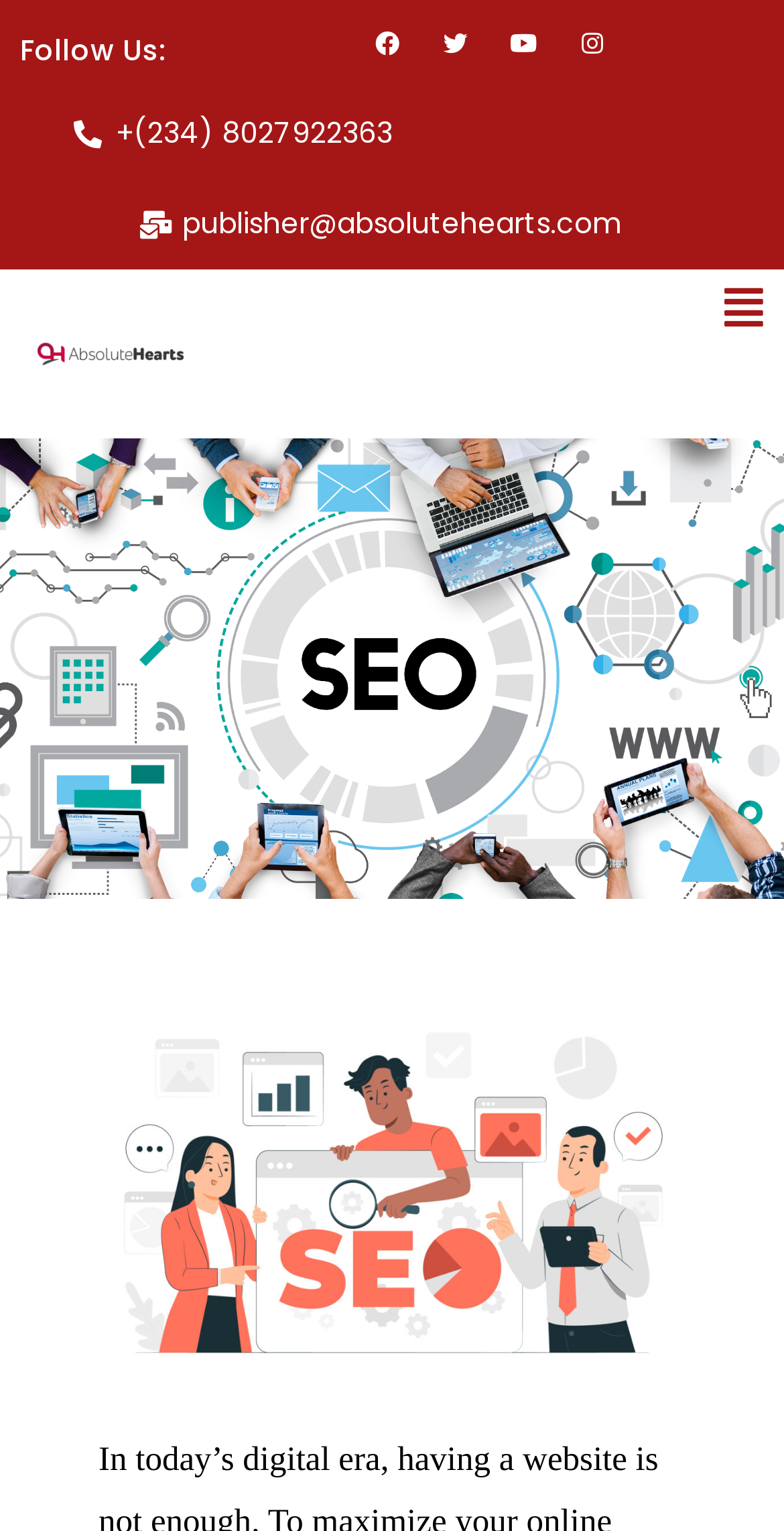Using details from the image, please answer the following question comprehensively:
Is the menu button expanded?

I checked the menu button and saw that it has a property 'expanded' set to False, which means it is not expanded.